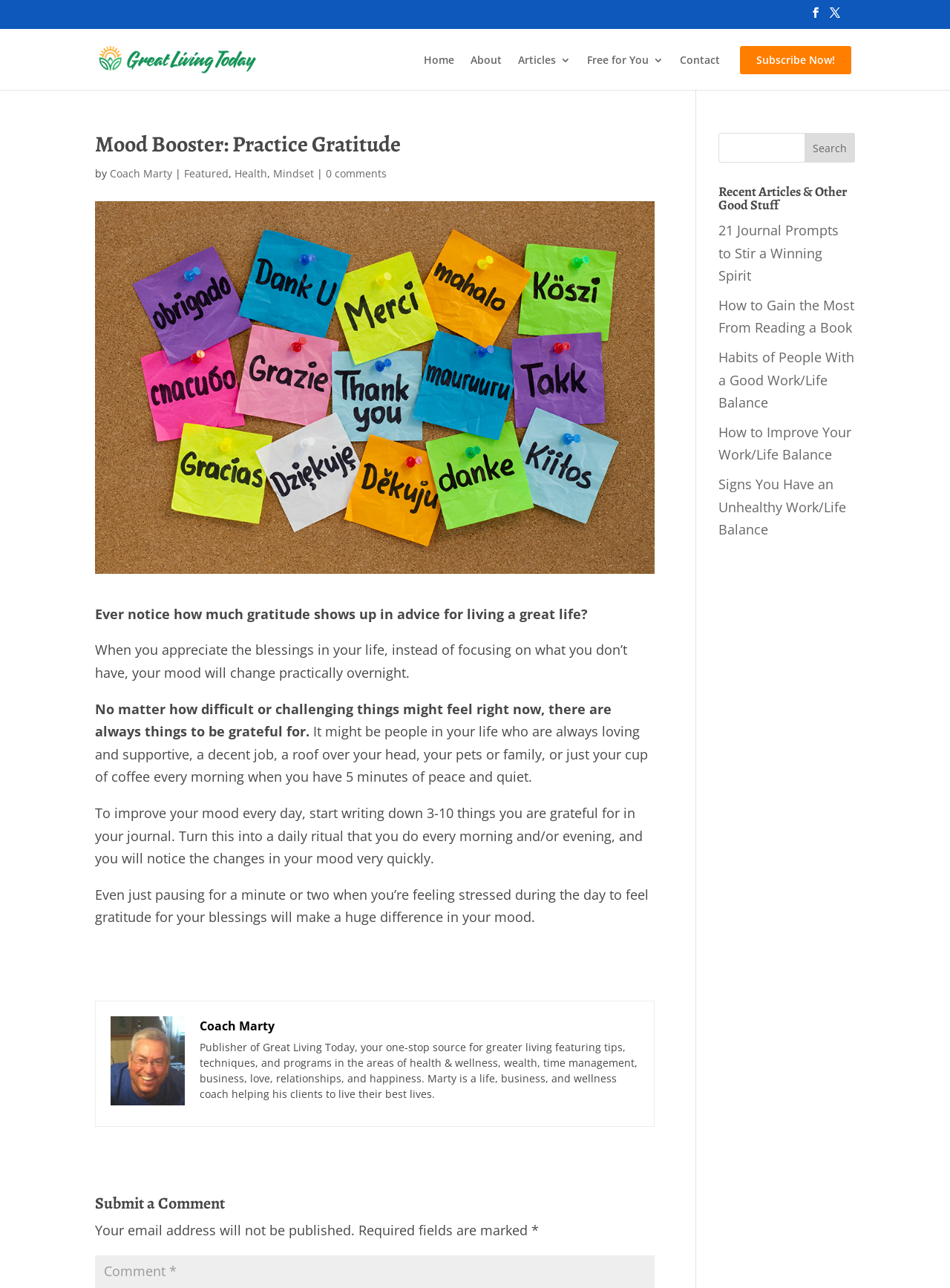Locate the heading on the webpage and return its text.

Mood Booster: Practice Gratitude